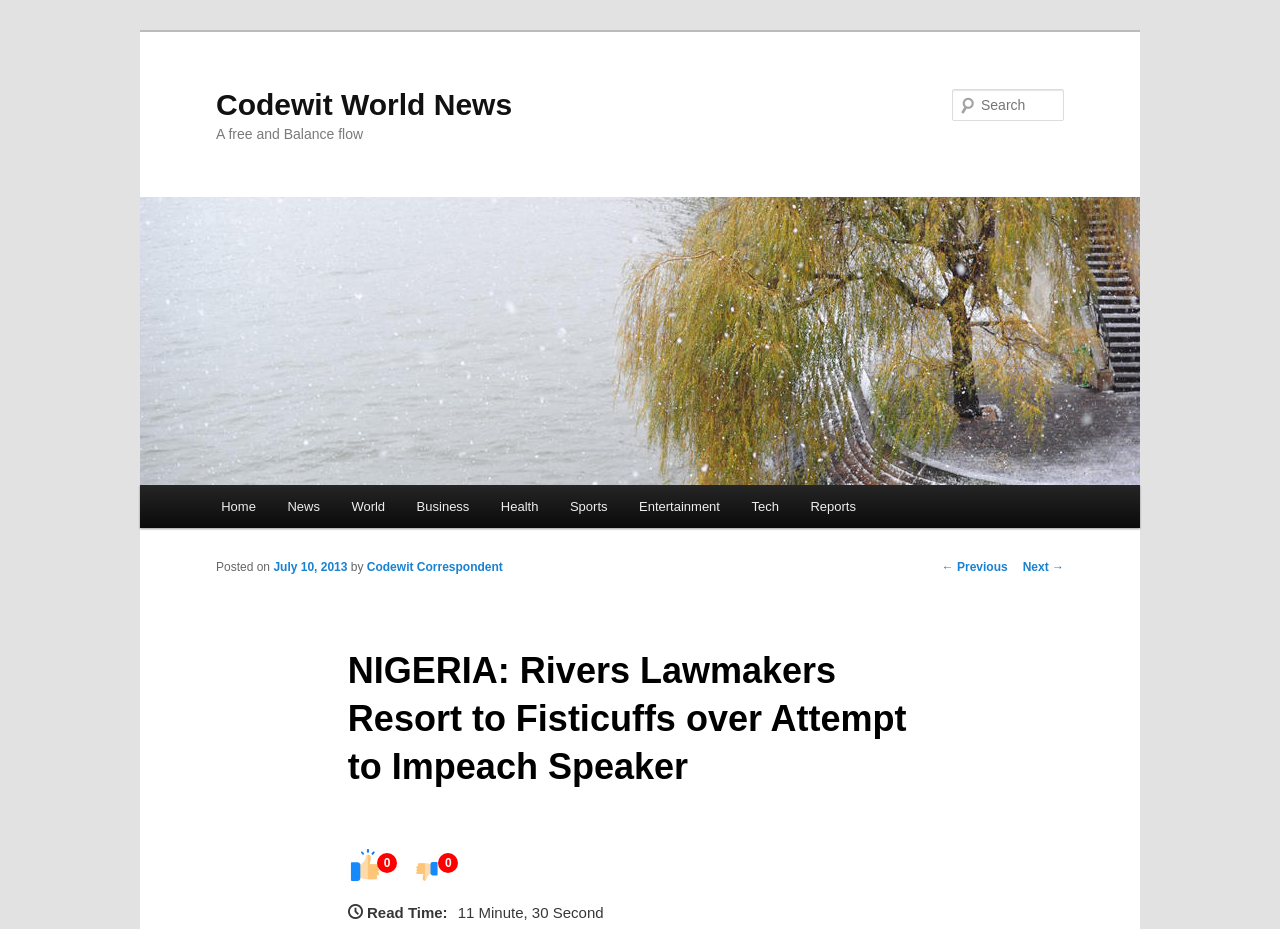What is the name of the news website? Examine the screenshot and reply using just one word or a brief phrase.

Codewit World News